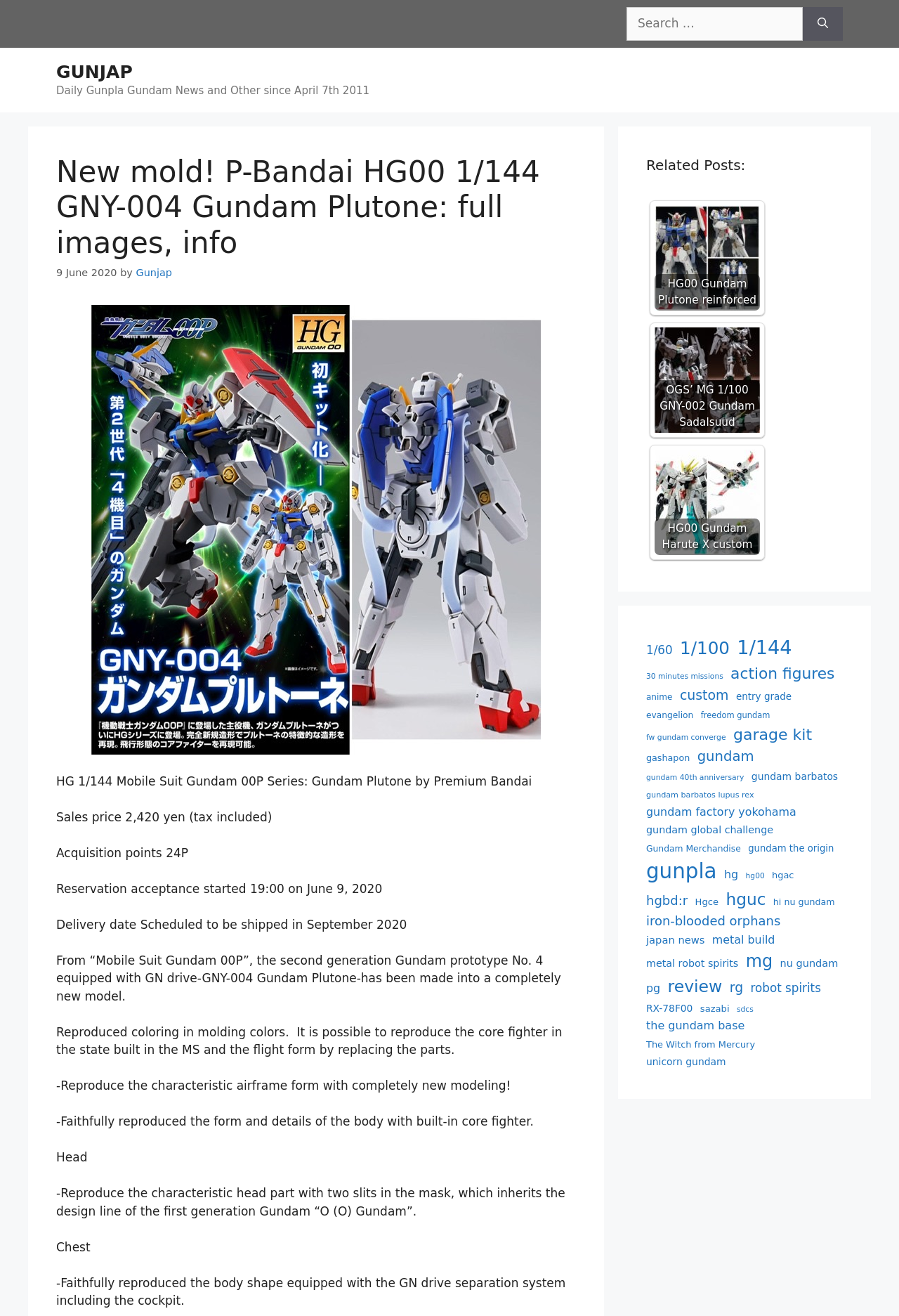Identify the bounding box coordinates of the clickable region to carry out the given instruction: "Click on Login".

None